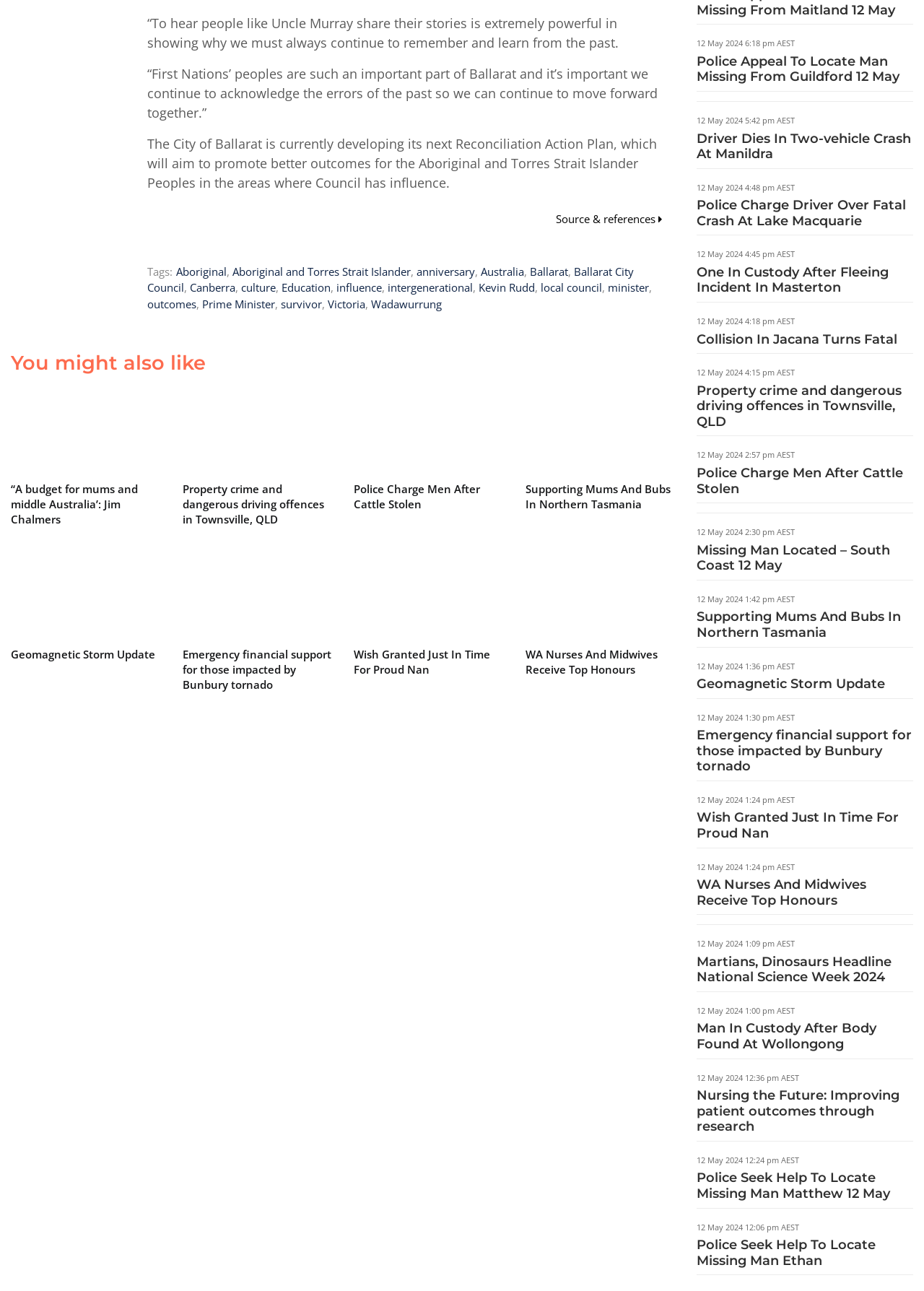Please find the bounding box coordinates of the clickable region needed to complete the following instruction: "View the 'You might also like' section". The bounding box coordinates must consist of four float numbers between 0 and 1, i.e., [left, top, right, bottom].

[0.012, 0.273, 0.73, 0.291]